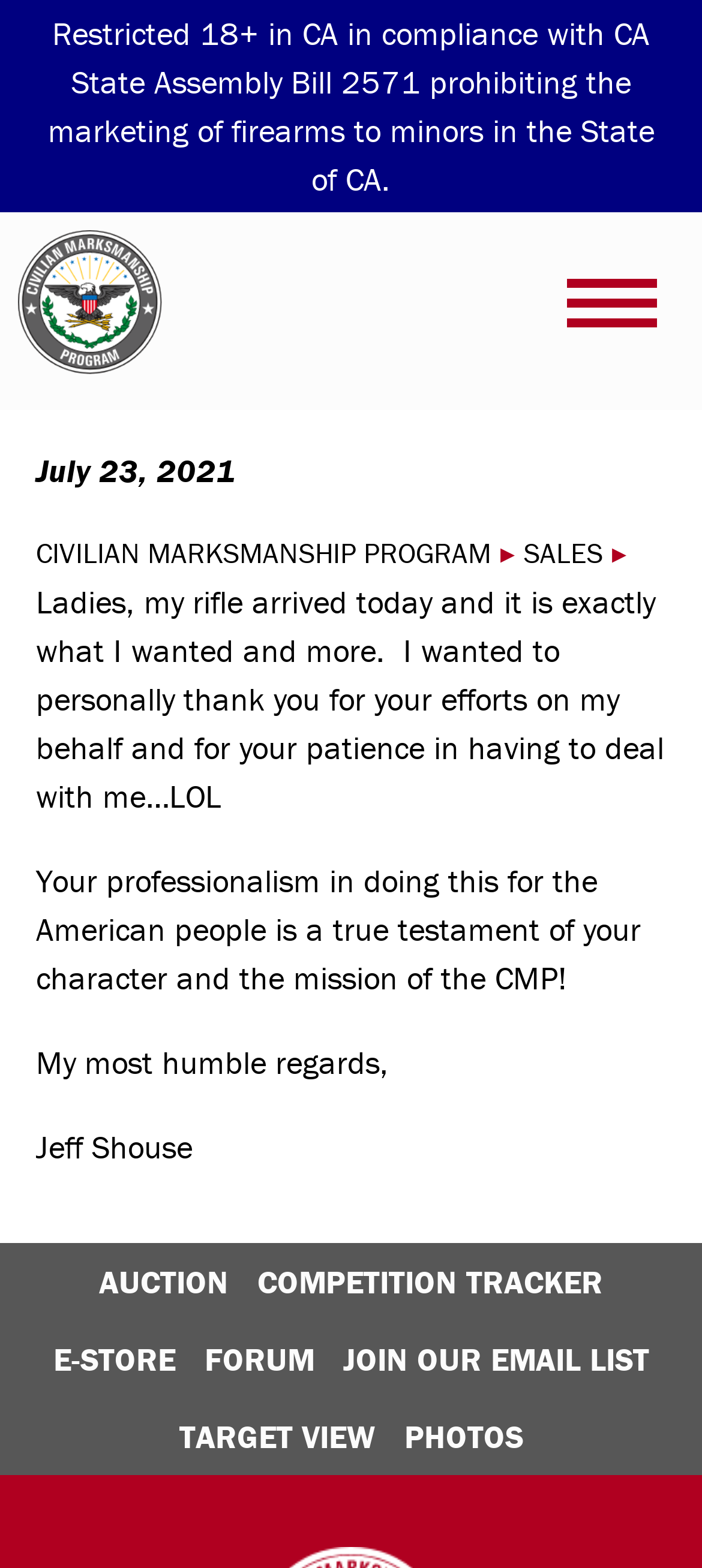Please use the details from the image to answer the following question comprehensively:
Who is the author of the testimonial?

The author of the testimonial can be found at the end of the testimonial text, where it is written as 'My most humble regards, Jeff Shouse'.